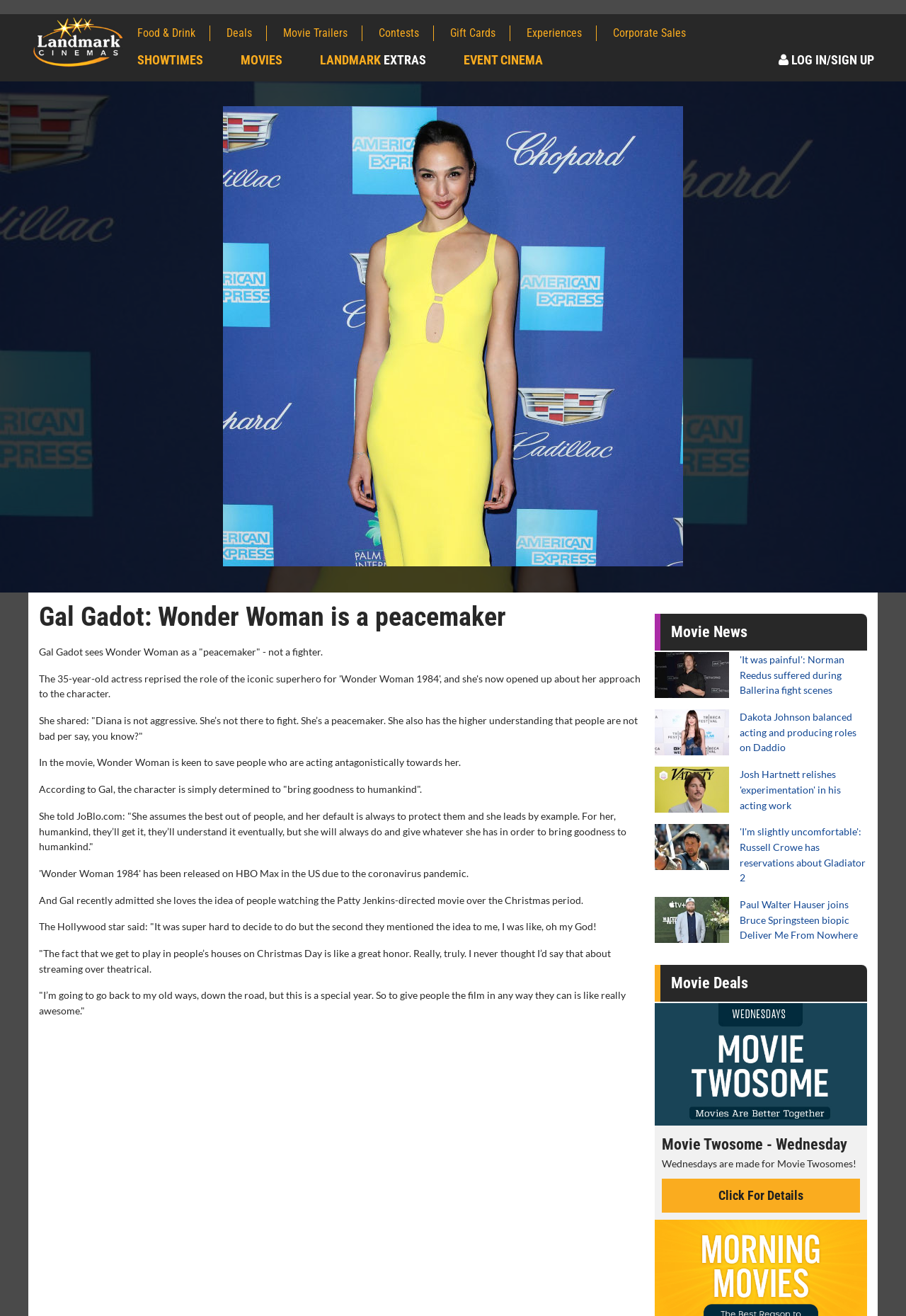Determine the bounding box coordinates for the area that should be clicked to carry out the following instruction: "Check out Movie Deals".

[0.723, 0.733, 0.957, 0.761]